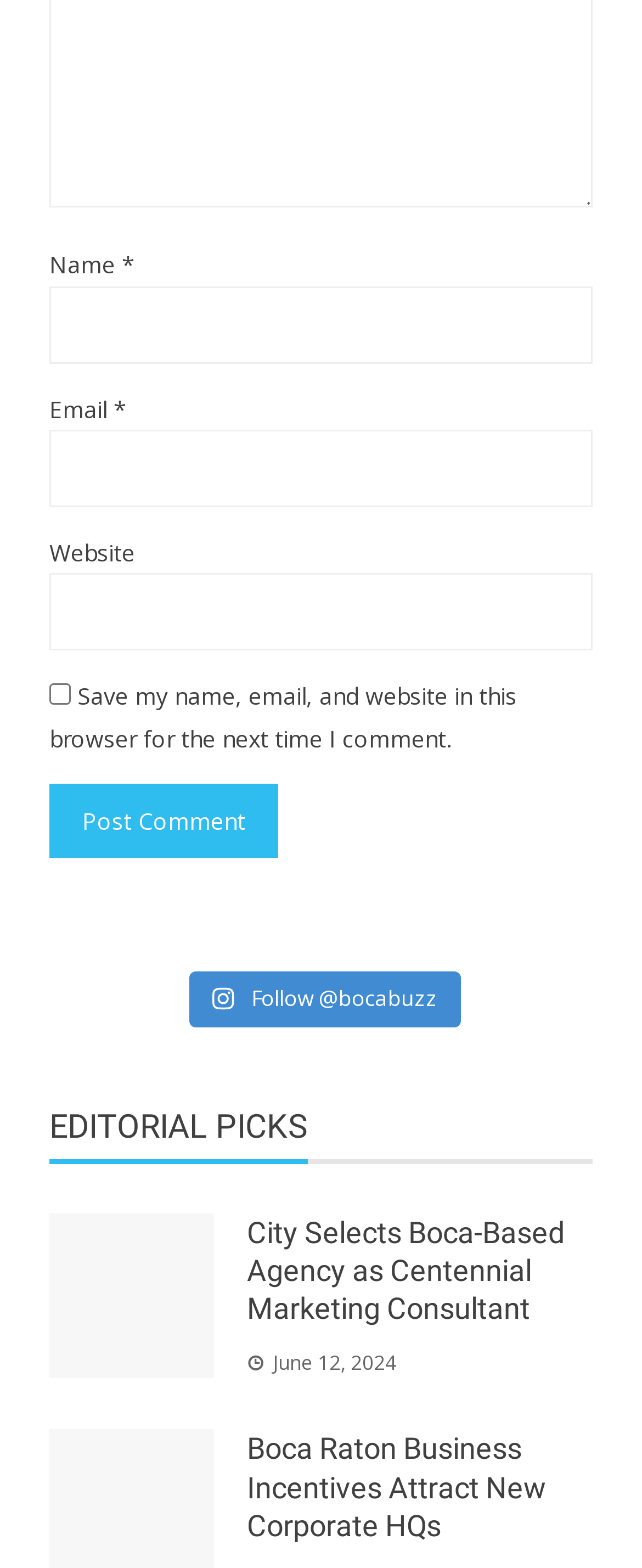Please identify the bounding box coordinates of the region to click in order to complete the given instruction: "Follow @bocabuzz". The coordinates should be four float numbers between 0 and 1, i.e., [left, top, right, bottom].

[0.296, 0.62, 0.717, 0.655]